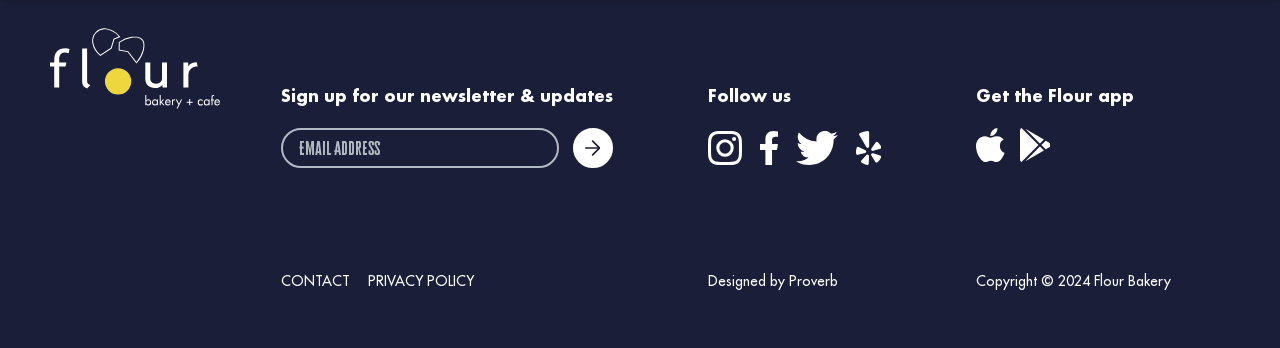What is the year of the copyright?
Refer to the image and provide a detailed answer to the question.

The year of the copyright can be found at the bottom of the page, which says 'Copyright © 2024'.